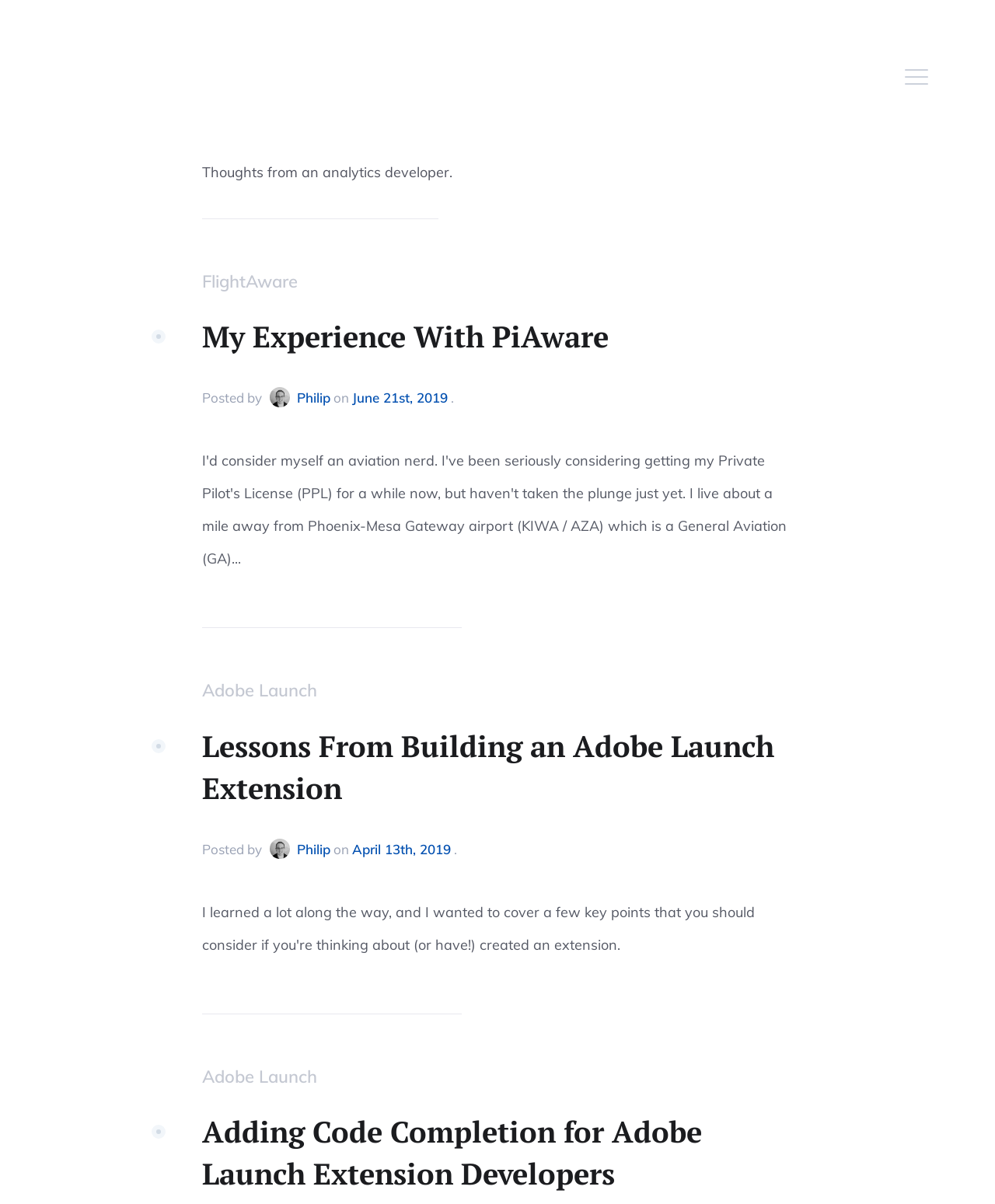Determine the coordinates of the bounding box that should be clicked to complete the instruction: "learn about adding code completion for adobe launch extension developers". The coordinates should be represented by four float numbers between 0 and 1: [left, top, right, bottom].

[0.203, 0.922, 0.797, 0.992]